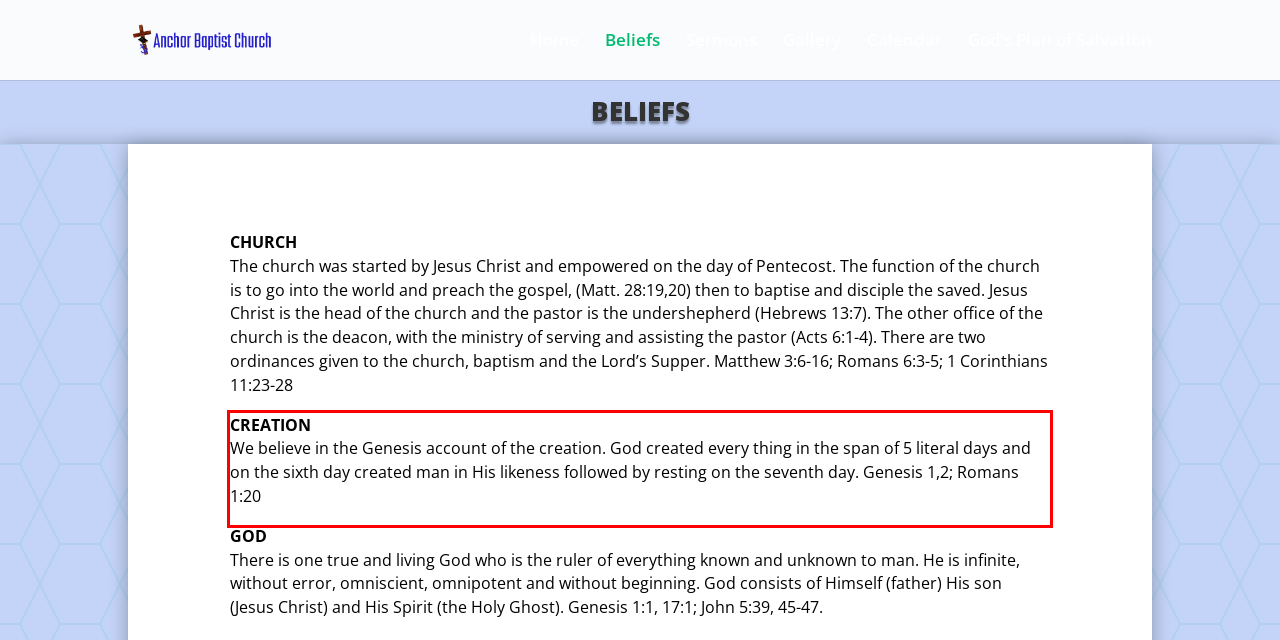From the provided screenshot, extract the text content that is enclosed within the red bounding box.

CREATION We believe in the Genesis account of the creation. God created every thing in the span of 5 literal days and on the sixth day created man in His likeness followed by resting on the seventh day. Genesis 1,2; Romans 1:20